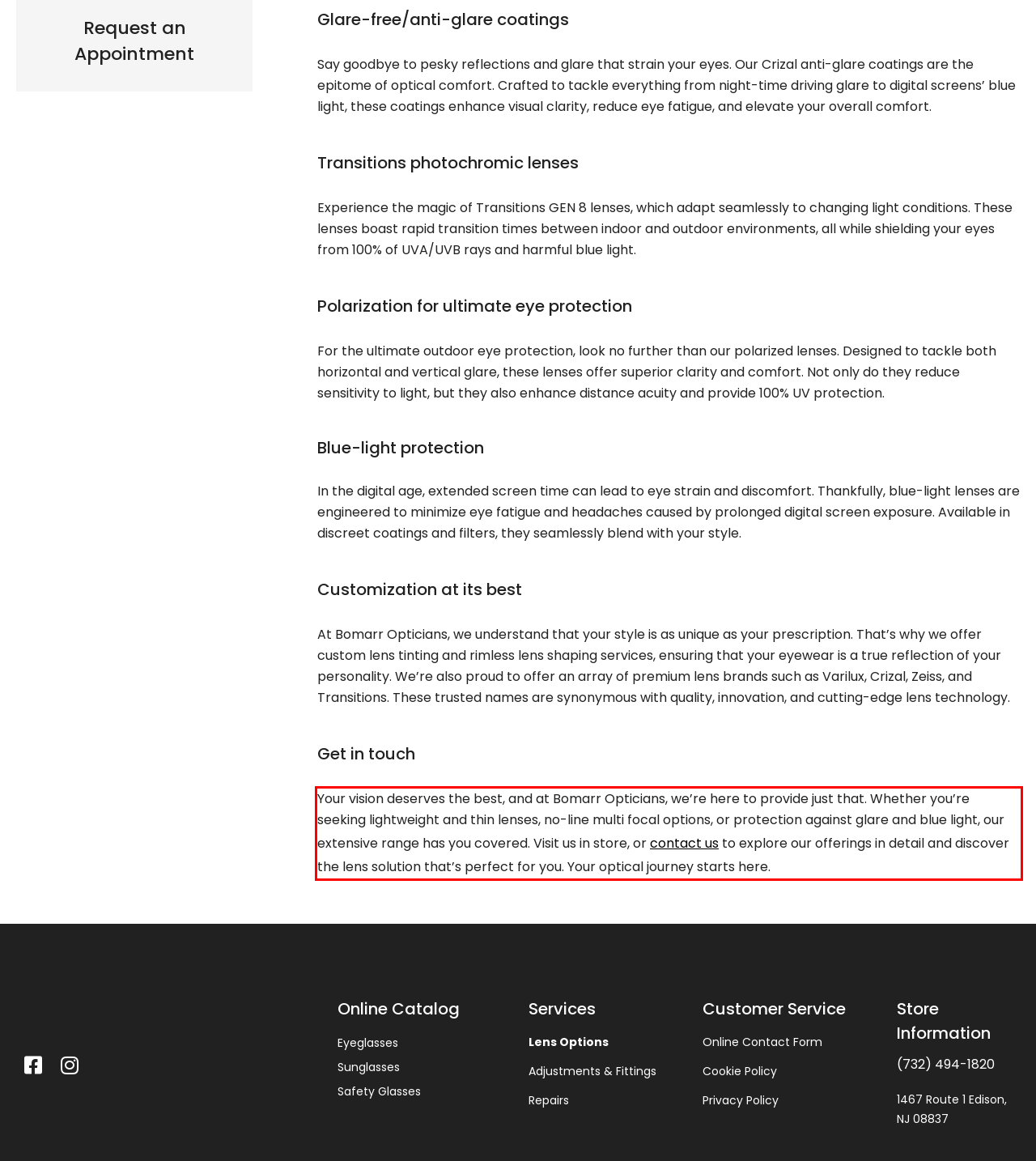Within the screenshot of a webpage, identify the red bounding box and perform OCR to capture the text content it contains.

Your vision deserves the best, and at Bomarr Opticians, we’re here to provide just that. Whether you’re seeking lightweight and thin lenses, no-line multi focal options, or protection against glare and blue light, our extensive range has you covered. Visit us in store, or contact us to explore our offerings in detail and discover the lens solution that’s perfect for you. Your optical journey starts here.